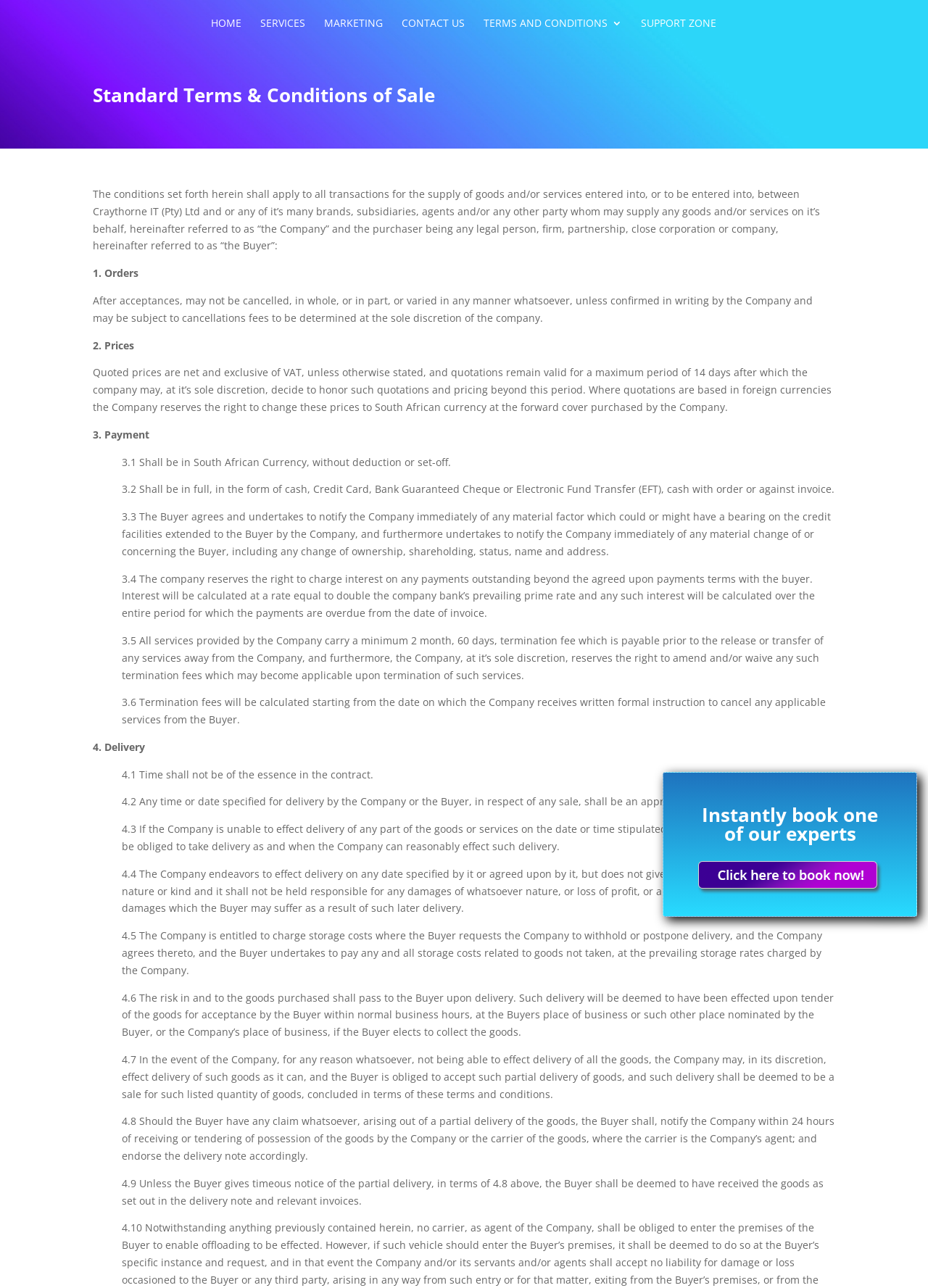What happens if the company is unable to effect delivery on the specified date?
Based on the screenshot, provide your answer in one word or phrase.

Buyer must take delivery as and when possible